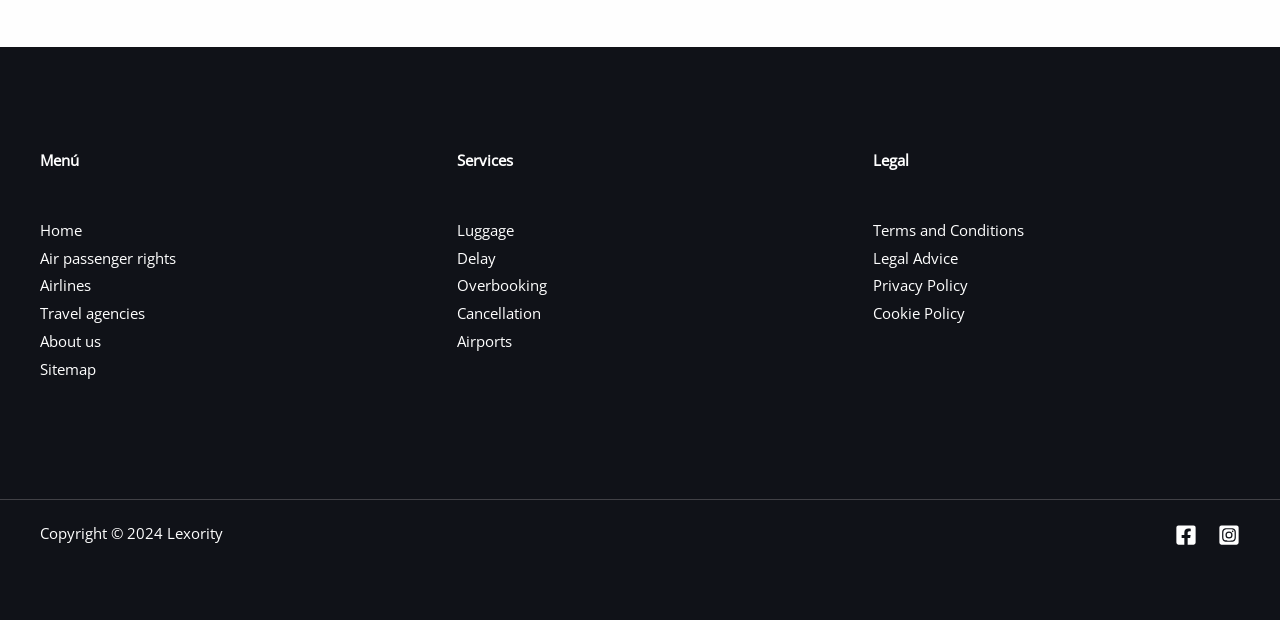How many languages are available?
Please provide a single word or phrase based on the screenshot.

6